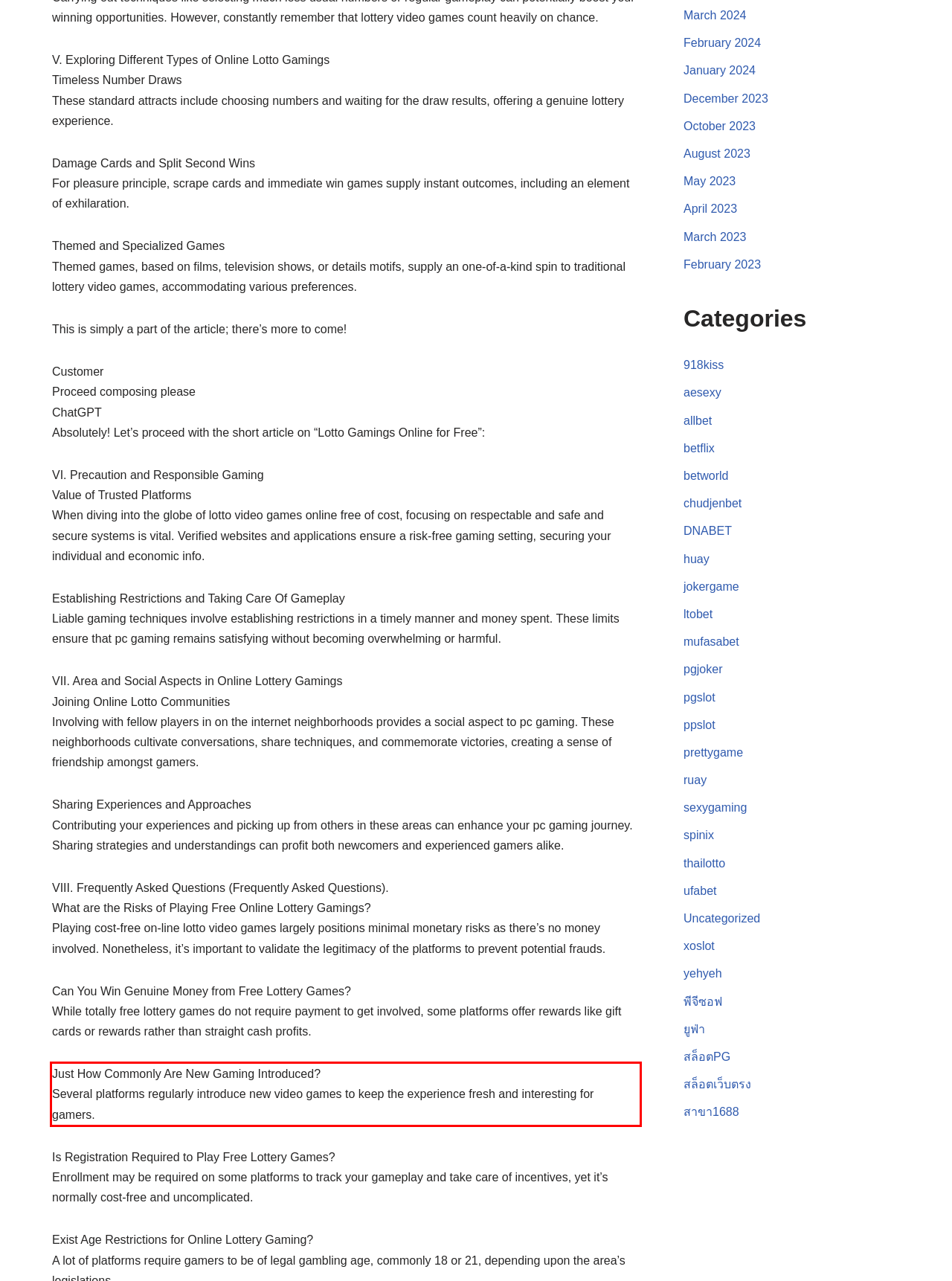Within the screenshot of the webpage, locate the red bounding box and use OCR to identify and provide the text content inside it.

Just How Commonly Are New Gaming Introduced? Several platforms regularly introduce new video games to keep the experience fresh and interesting for gamers.